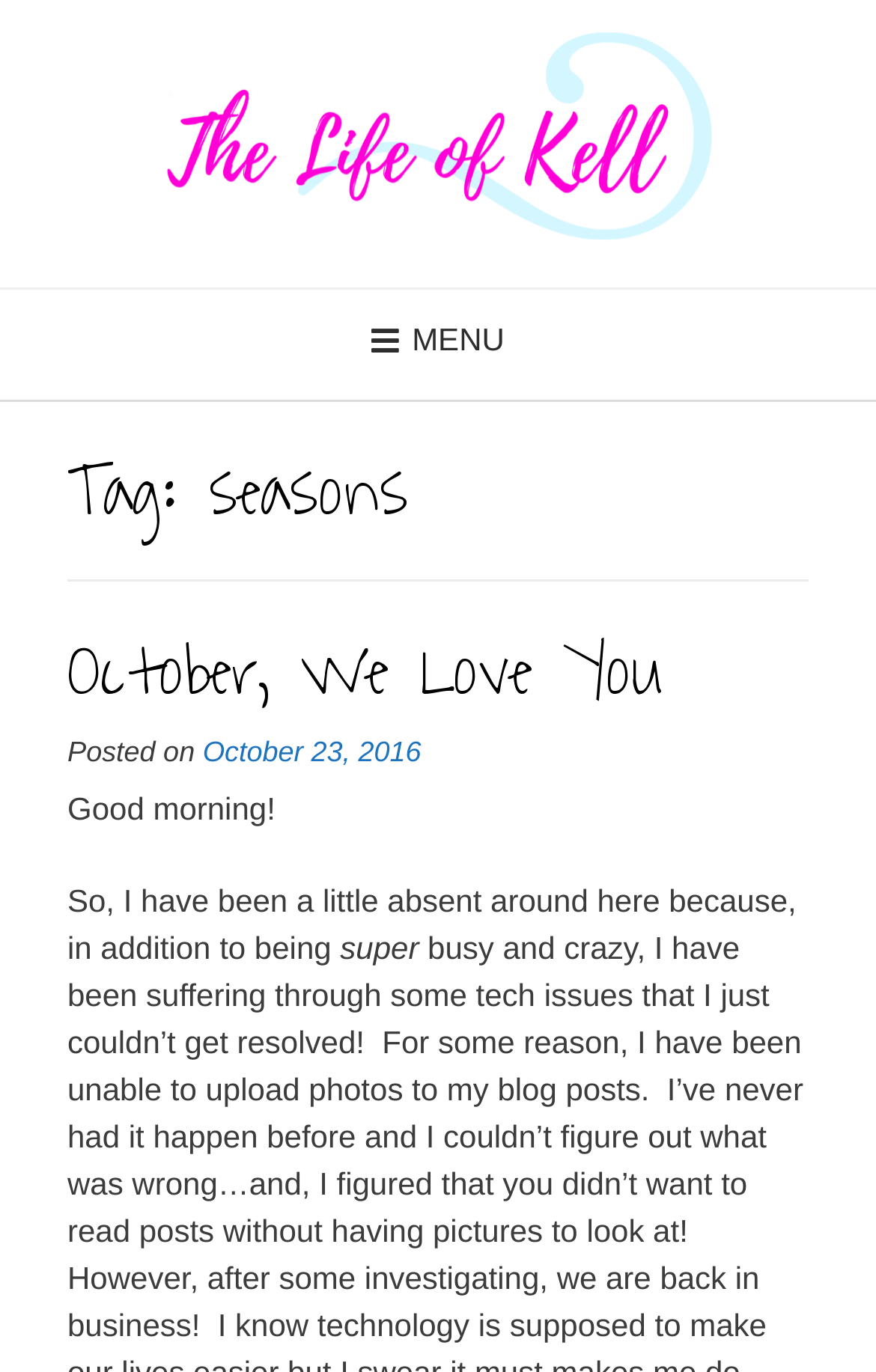Consider the image and give a detailed and elaborate answer to the question: 
When was the post published?

I found a link element with the text 'October 23, 2016' and a time element with the same bounding box coordinates, indicating that the post was published on this date.